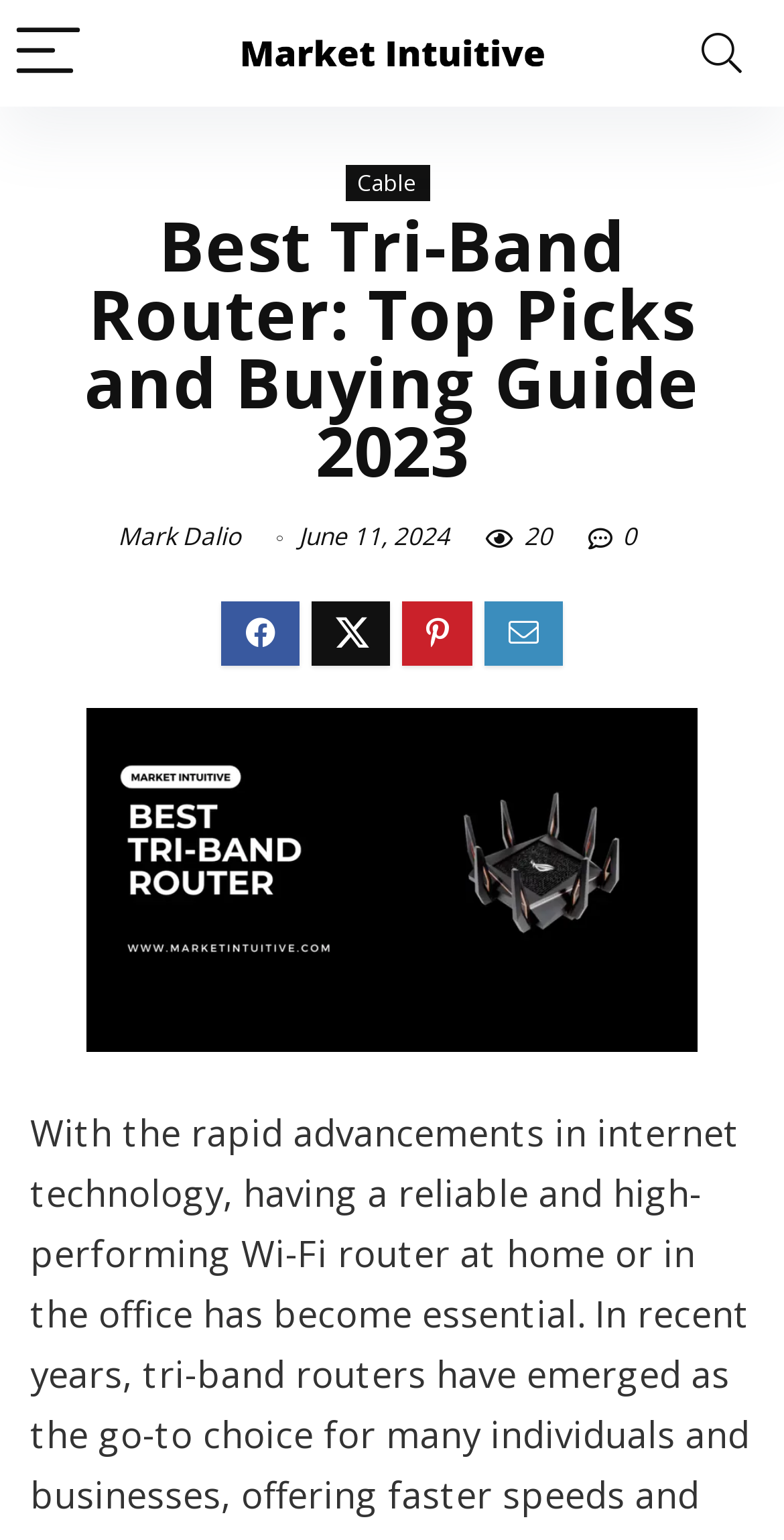What is the date of the article?
Using the image as a reference, answer the question with a short word or phrase.

June 11, 2024